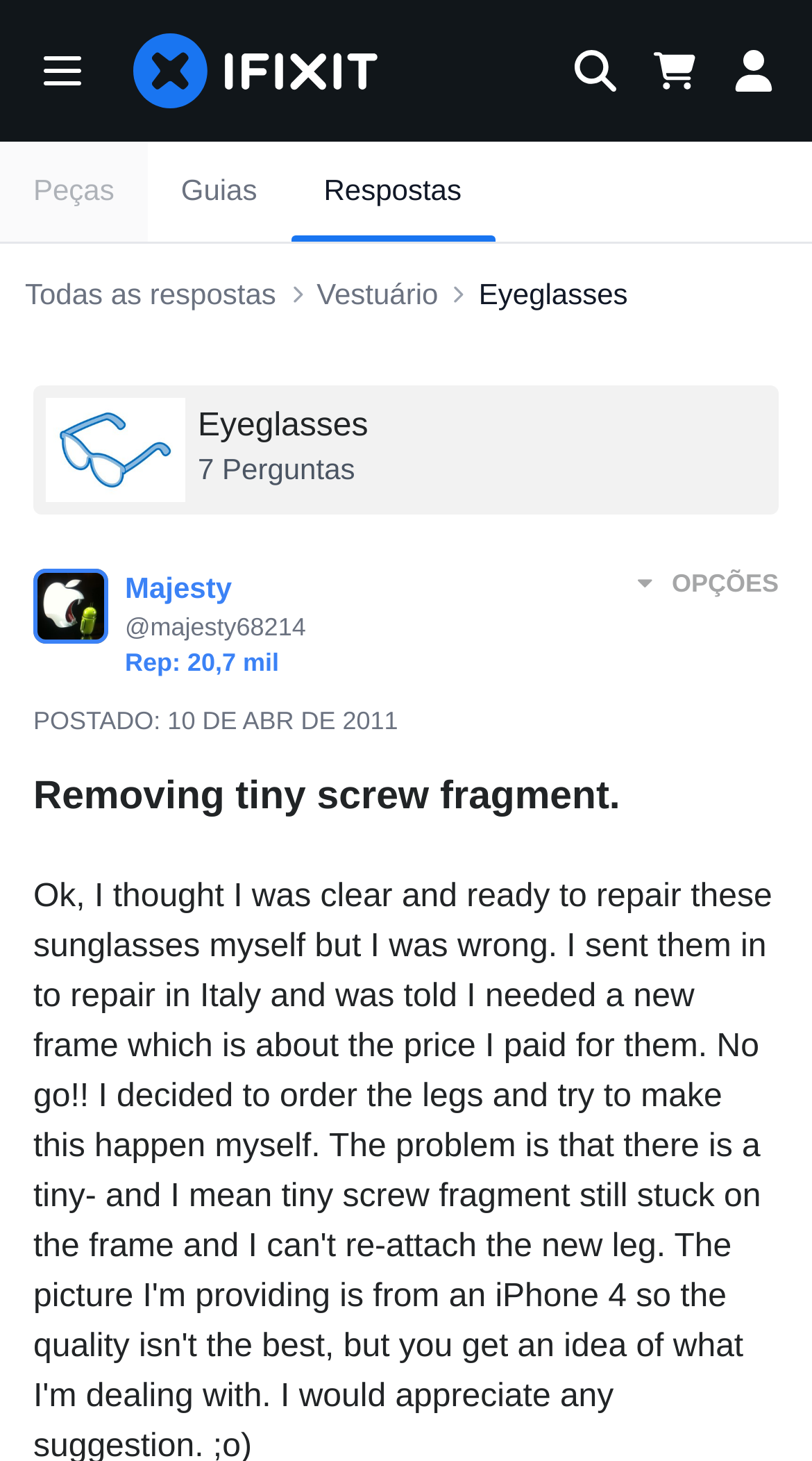Identify the text that serves as the heading for the webpage and generate it.

Removing tiny screw fragment.